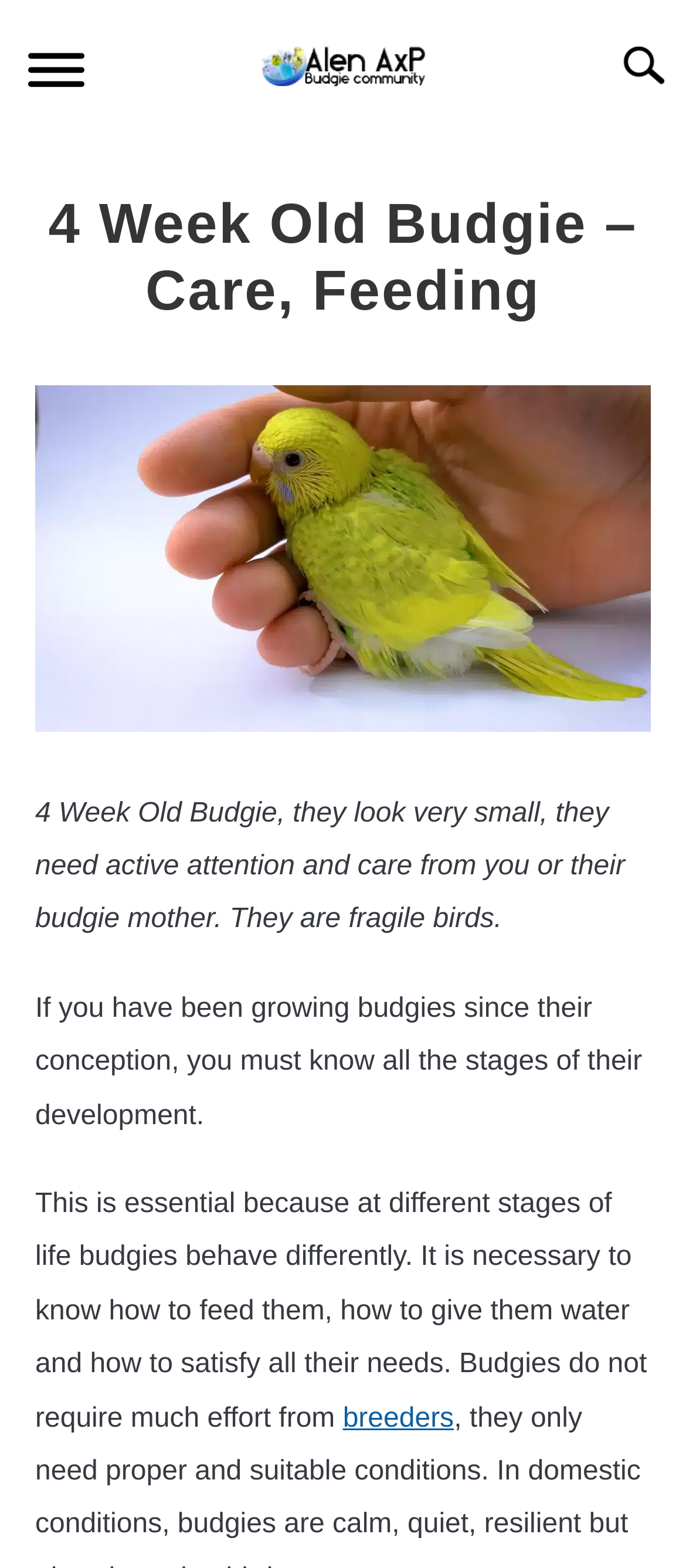Pinpoint the bounding box coordinates of the element that must be clicked to accomplish the following instruction: "Visit 'Alen AxP Logo' website". The coordinates should be in the format of four float numbers between 0 and 1, i.e., [left, top, right, bottom].

[0.321, 0.022, 0.679, 0.071]